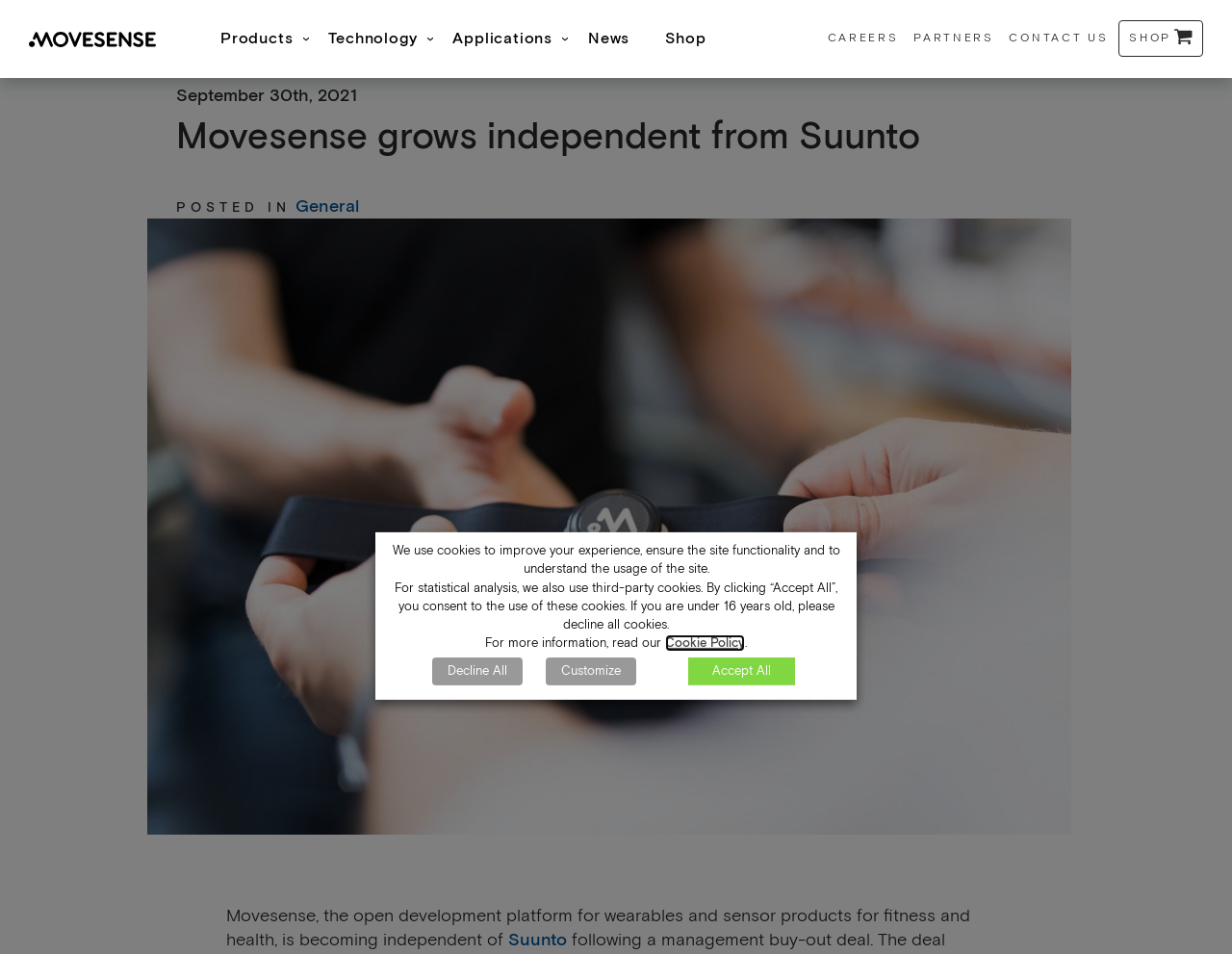Locate the bounding box coordinates of the element I should click to achieve the following instruction: "view news".

[0.477, 0.027, 0.511, 0.054]